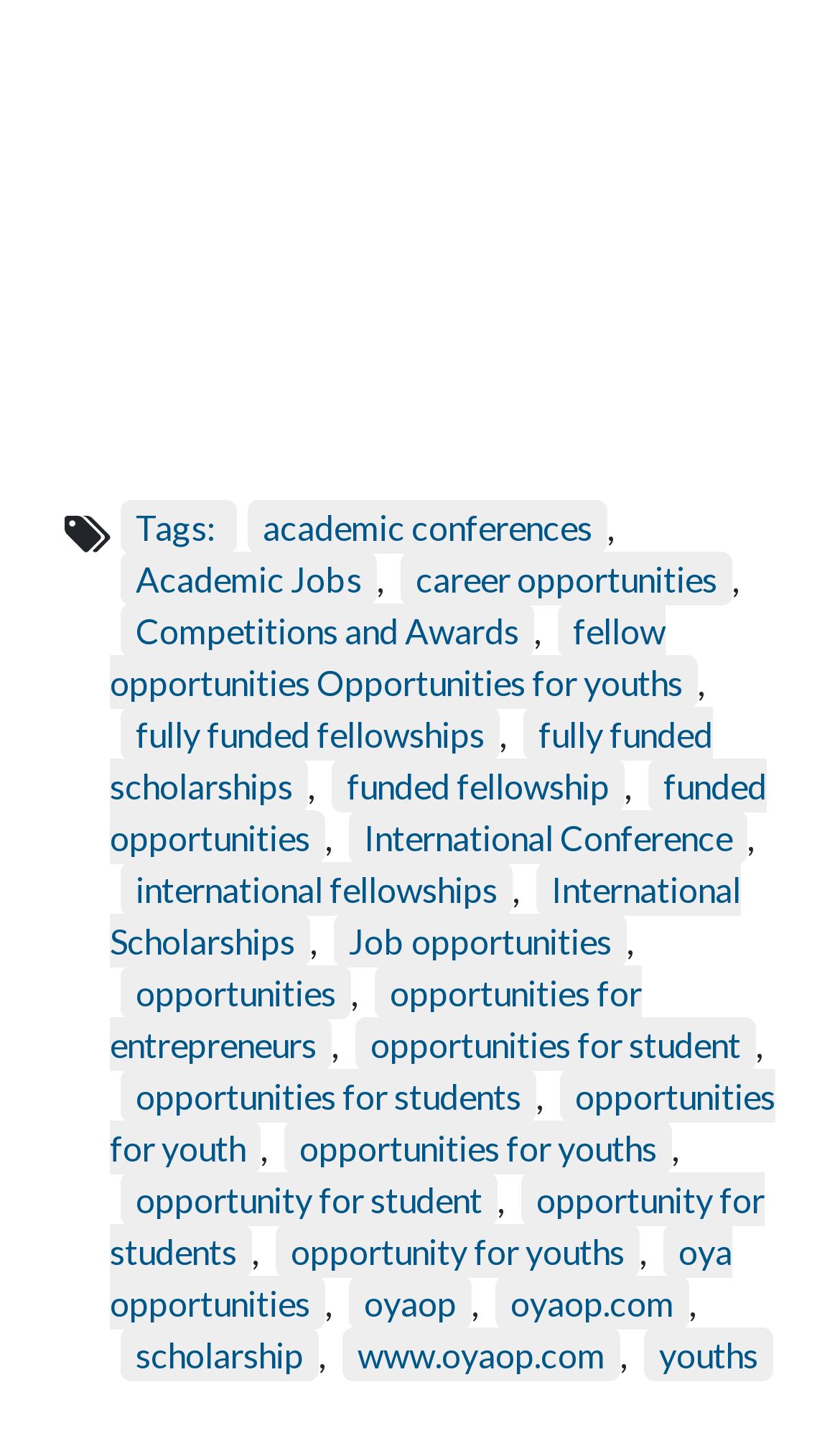Respond to the question below with a concise word or phrase:
What is the purpose of the webpage?

To provide opportunities